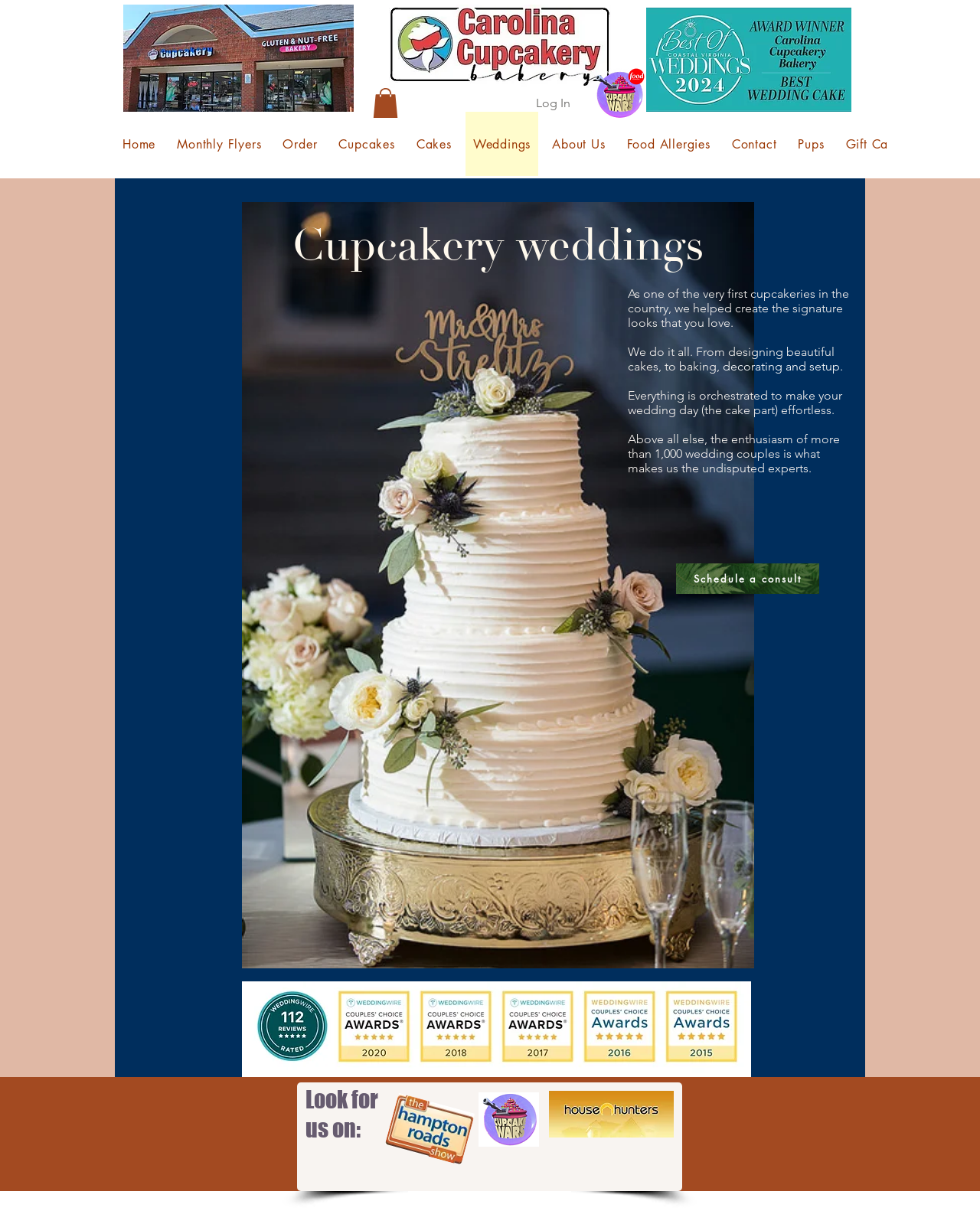What is the purpose of the 'Schedule a consult' link?
Using the image, answer in one word or phrase.

To schedule a wedding consultation